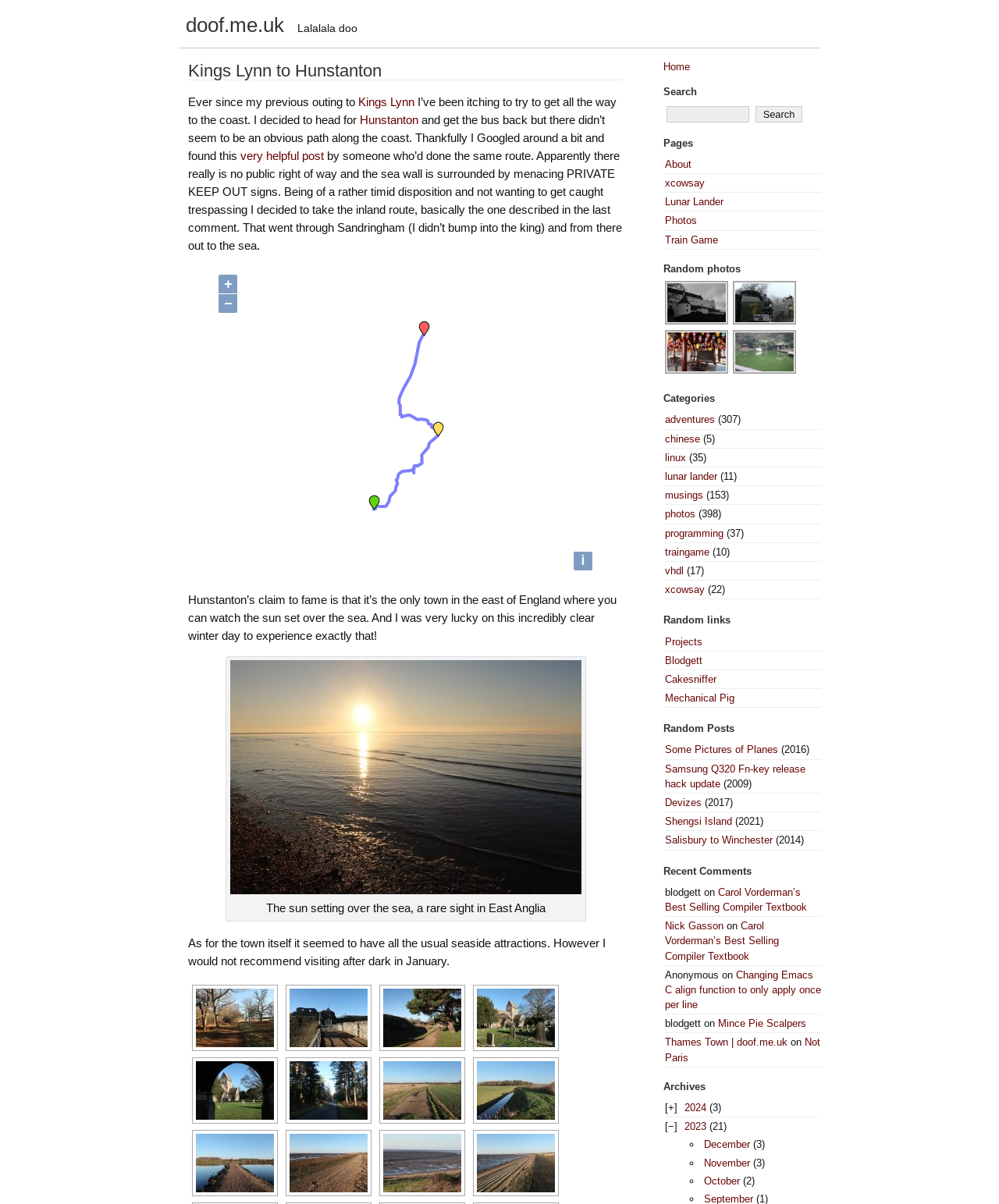What is the author's mode of transportation for the return journey?
Please respond to the question with a detailed and well-explained answer.

The text states 'and get the bus back' which implies that the author plans to take the bus for the return journey from Hunstanton.